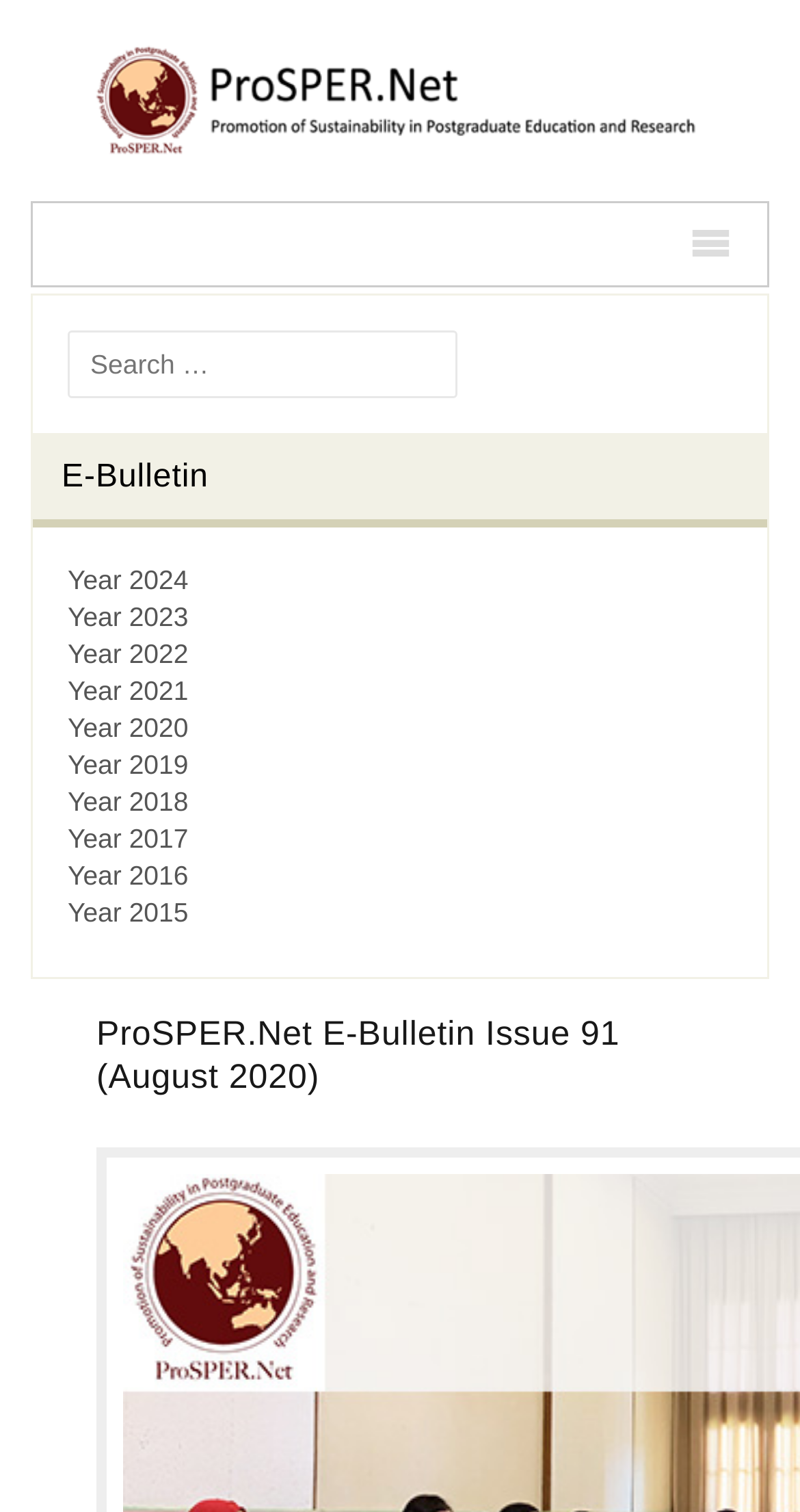Kindly determine the bounding box coordinates of the area that needs to be clicked to fulfill this instruction: "View E-Bulletin Issue 91".

[0.121, 0.67, 0.879, 0.735]